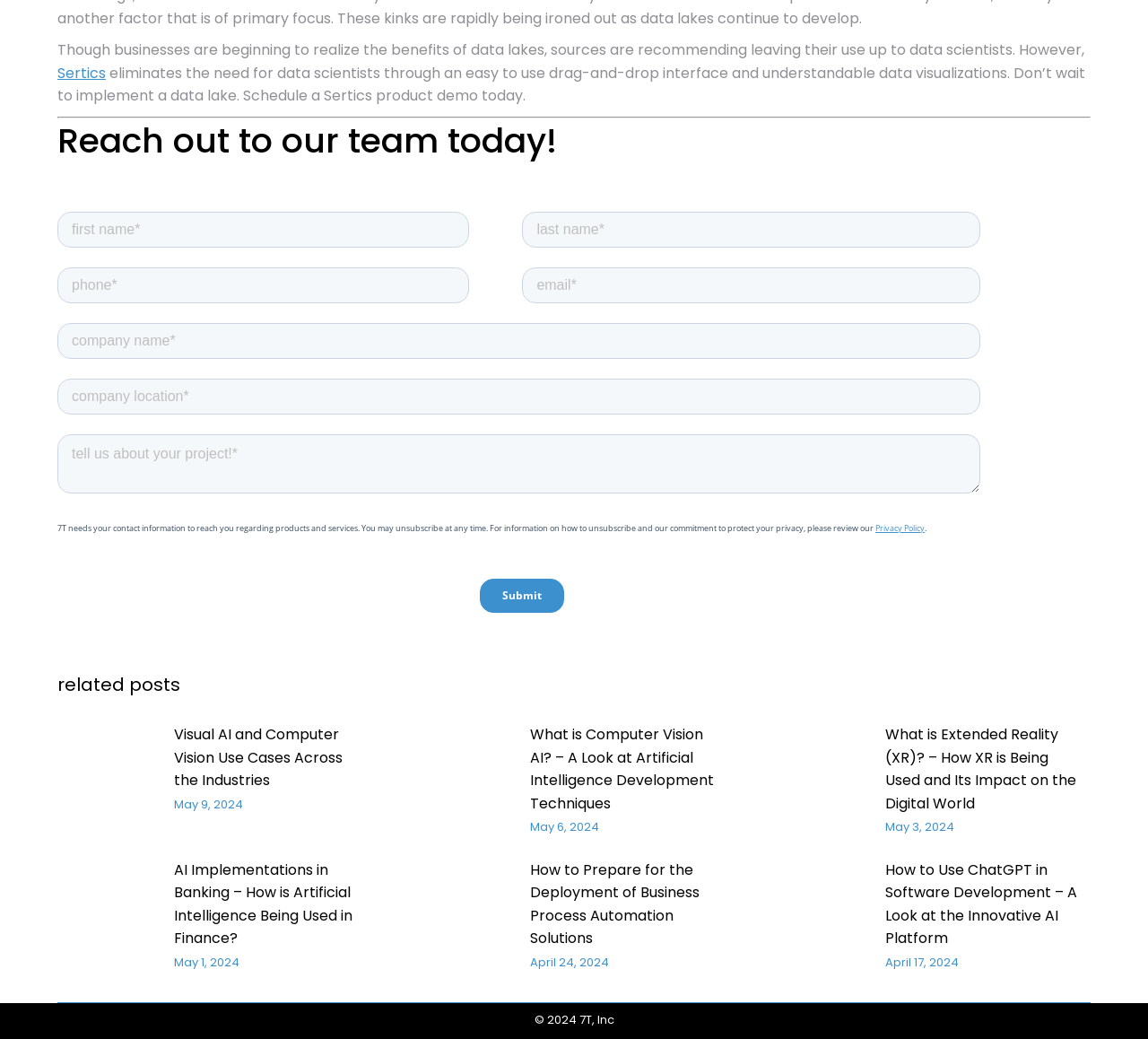Based on the image, provide a detailed response to the question:
What is the date of the latest related post?

I examined the dates of the related posts and found that the latest post has a date of 'May 9, 2024', which is the most recent date among all the post dates.